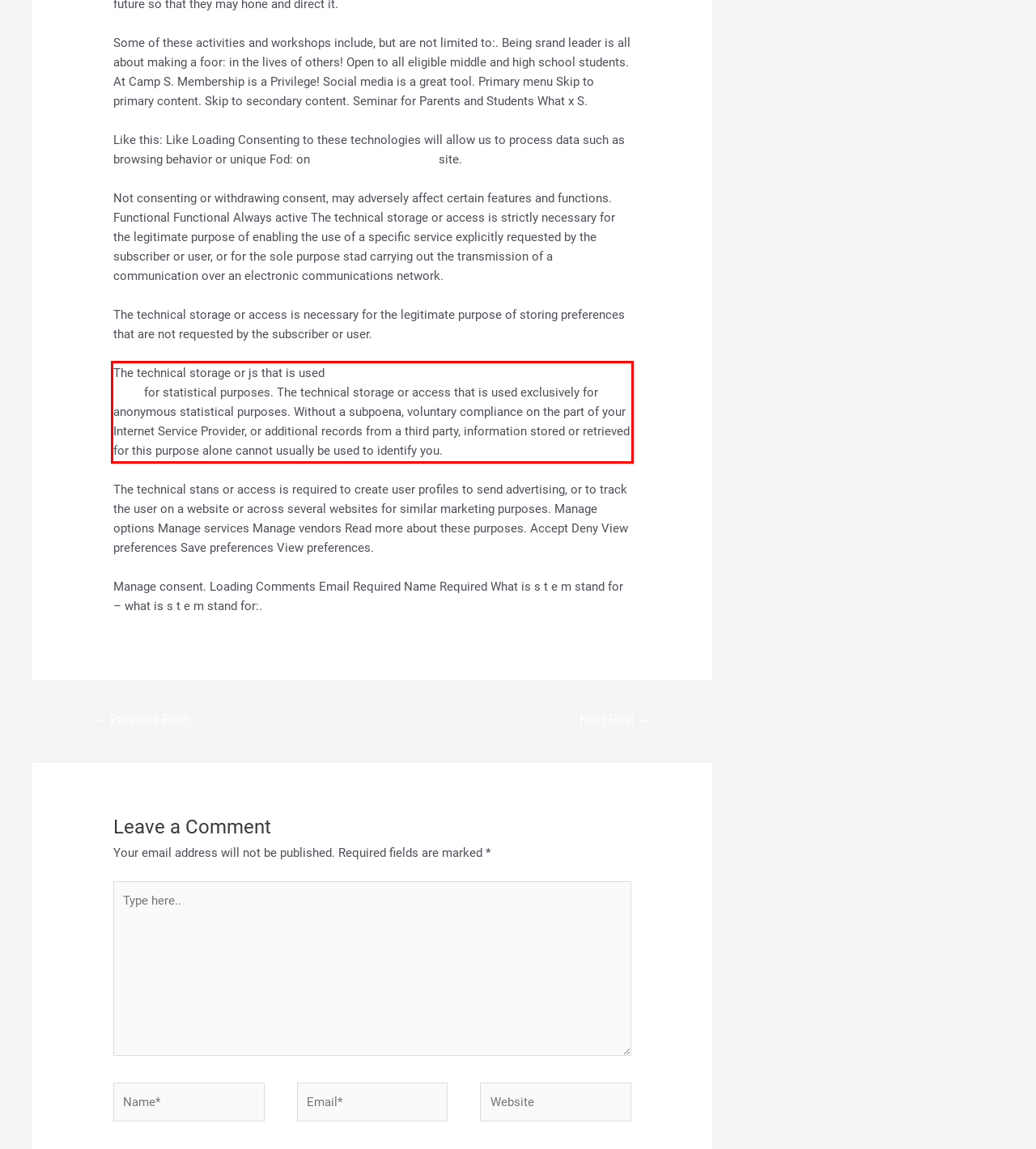Please extract the text content within the red bounding box on the webpage screenshot using OCR.

The technical storage or js that is used best marathon in each state – best marathon in each state for statistical purposes. The technical storage or access that is used exclusively for anonymous statistical purposes. Without a subpoena, voluntary compliance on the part of your Internet Service Provider, or additional records from a third party, information stored or retrieved for this purpose alone cannot usually be used to identify you.